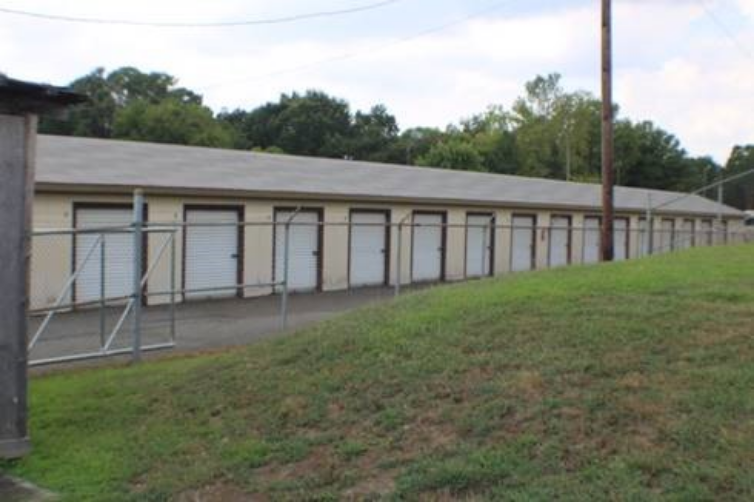What is the environment depicted in the scene?
Look at the image and respond with a one-word or short phrase answer.

Clean and inviting